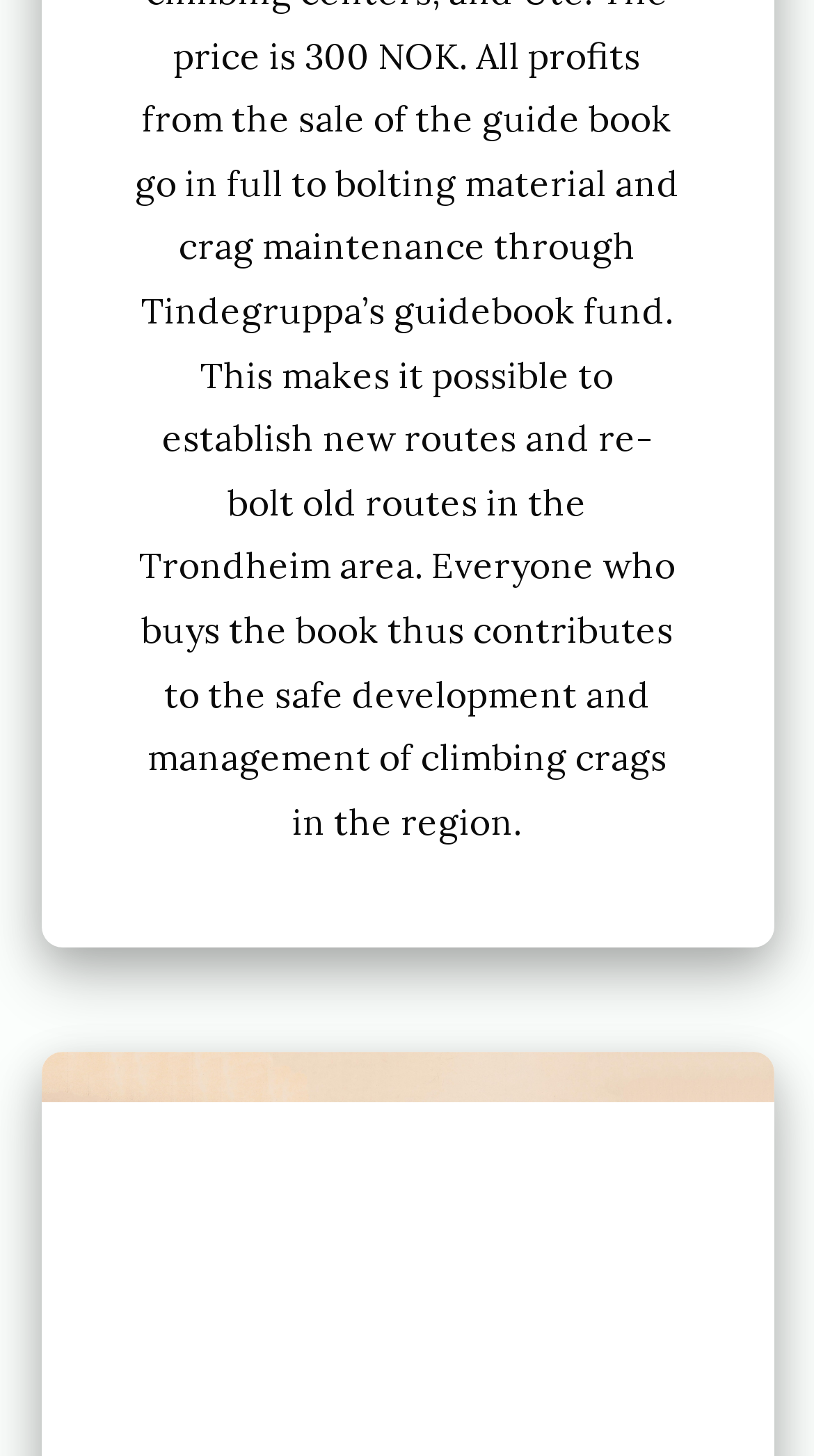Show me the bounding box coordinates of the clickable region to achieve the task as per the instruction: "Select English language".

[0.05, 0.924, 0.26, 0.983]